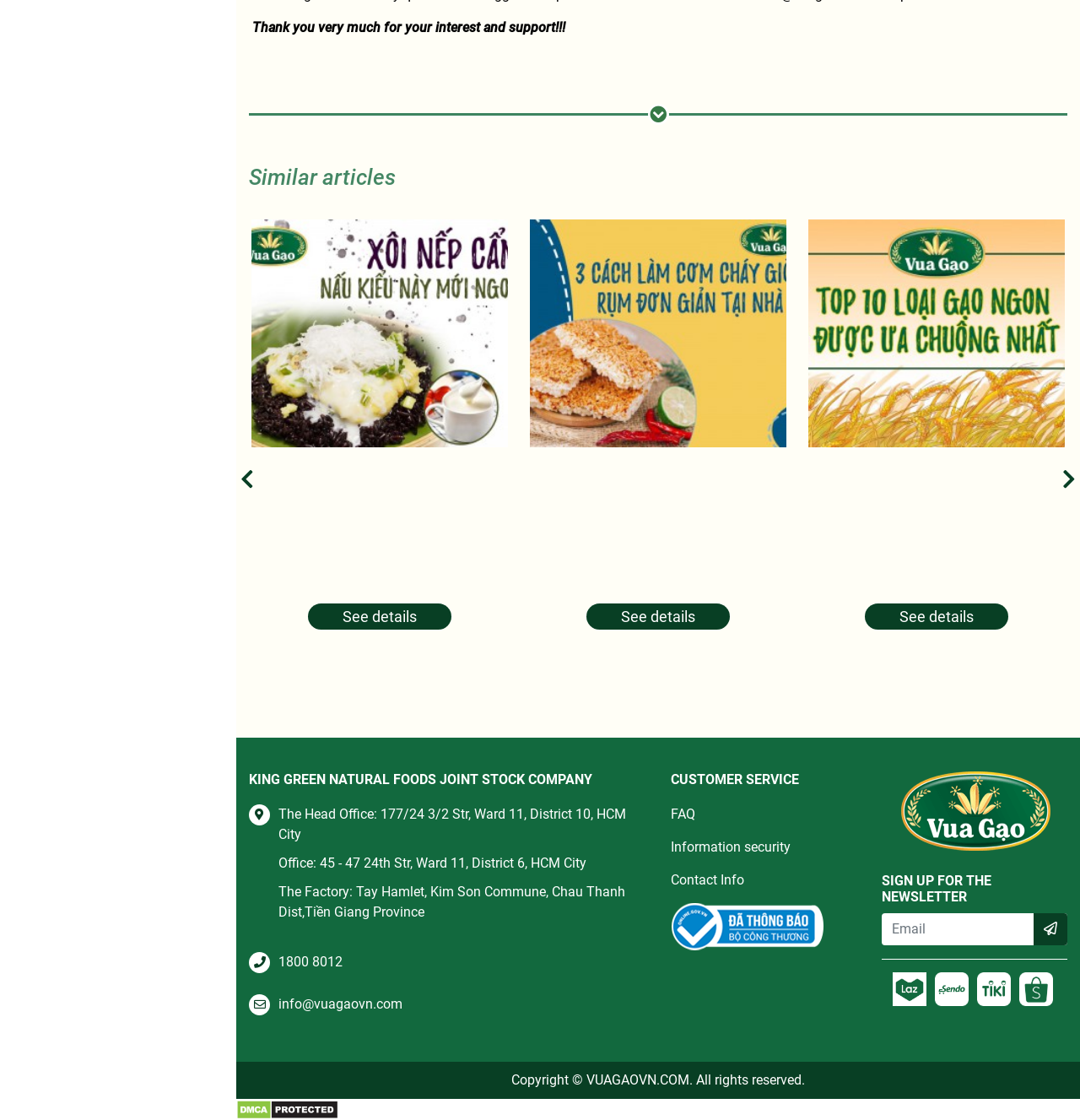Locate the bounding box coordinates of the clickable part needed for the task: "Click on 'See details'".

[0.285, 0.538, 0.418, 0.562]